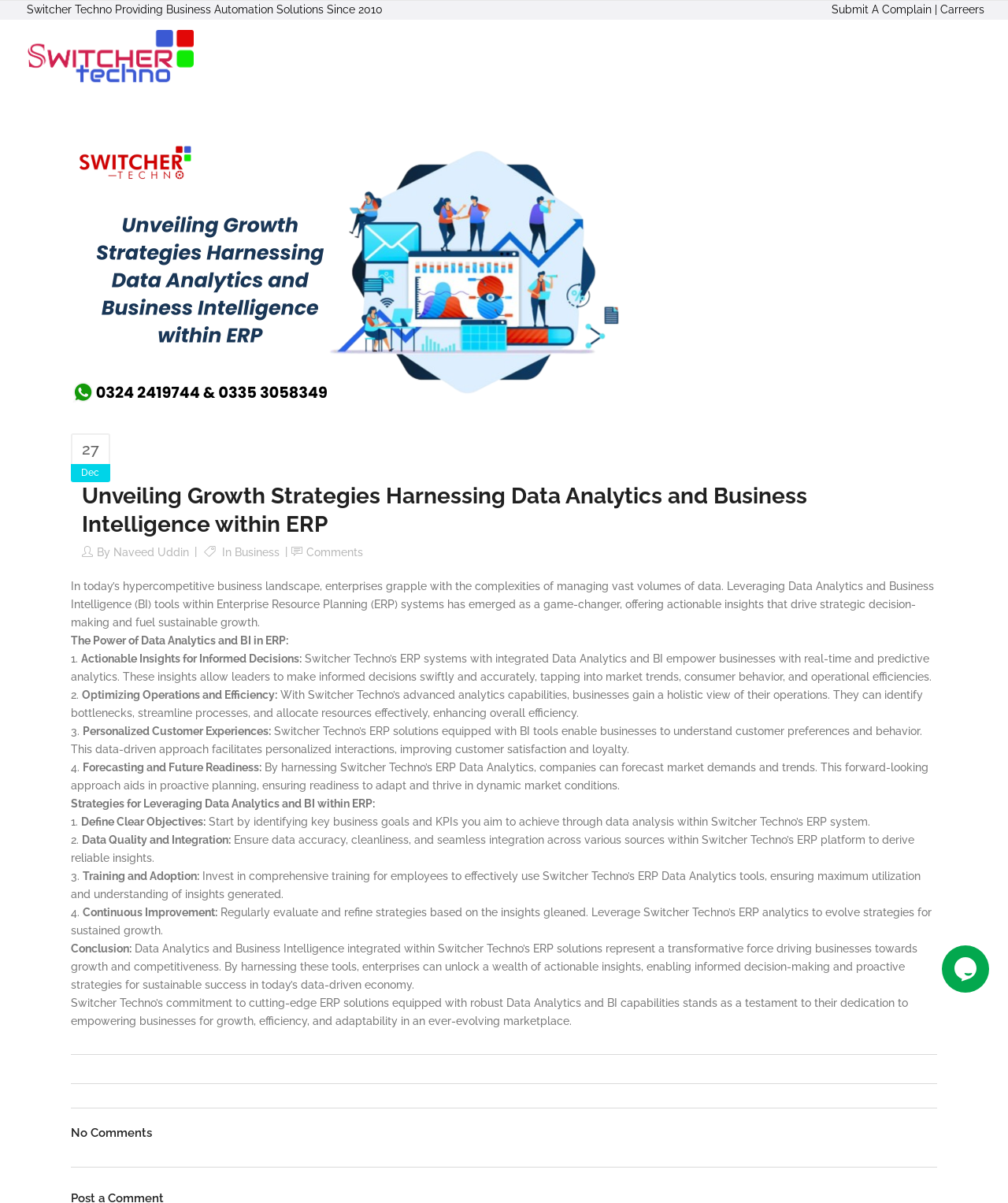Please mark the clickable region by giving the bounding box coordinates needed to complete this instruction: "View the 'Blogs' page".

[0.851, 0.026, 0.895, 0.046]